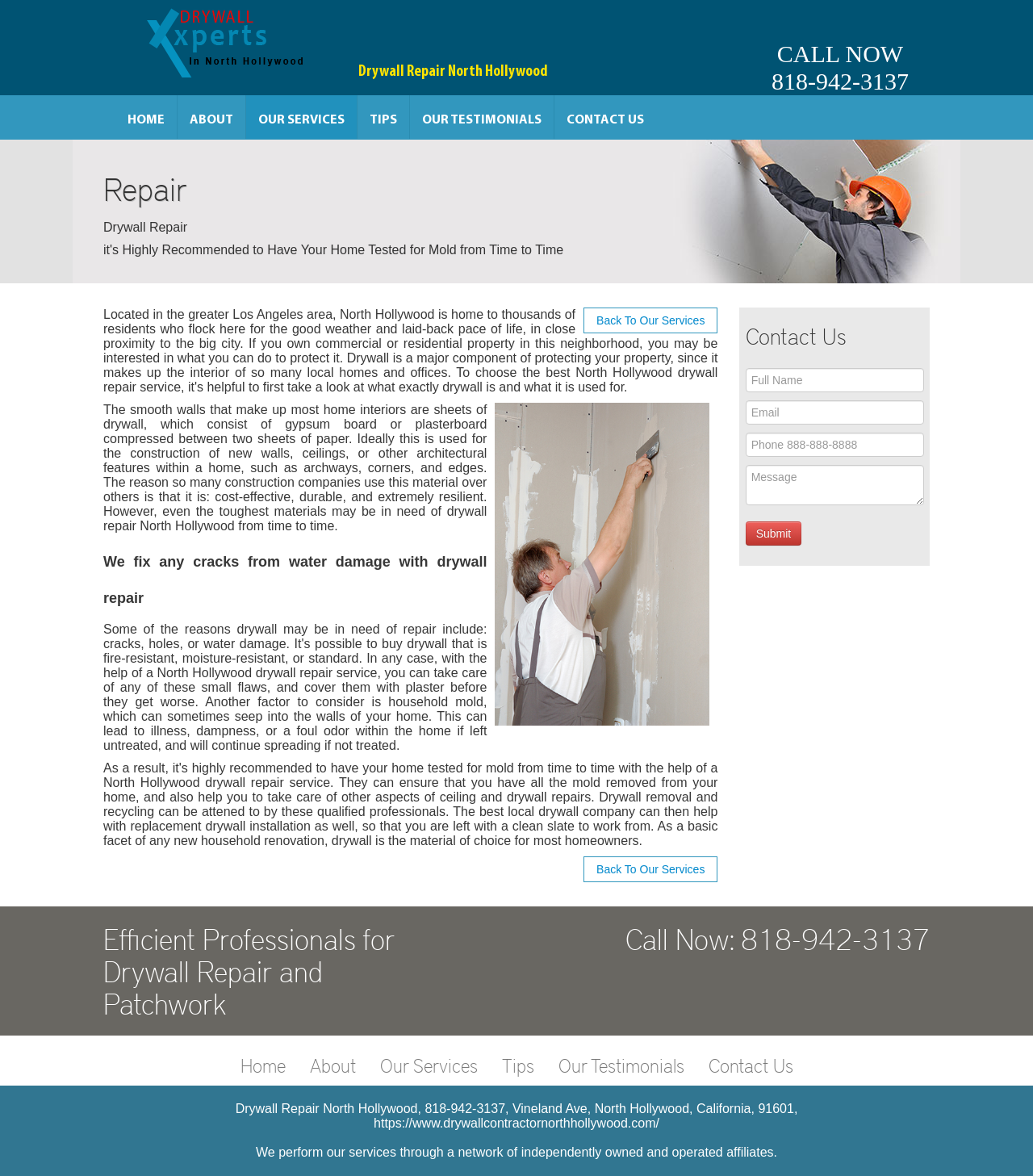What is the address of the drywall repair service?
Please give a detailed and thorough answer to the question, covering all relevant points.

The address of the drywall repair service is Vineland Ave, North Hollywood, California, 91601, which is mentioned at the bottom of the webpage.